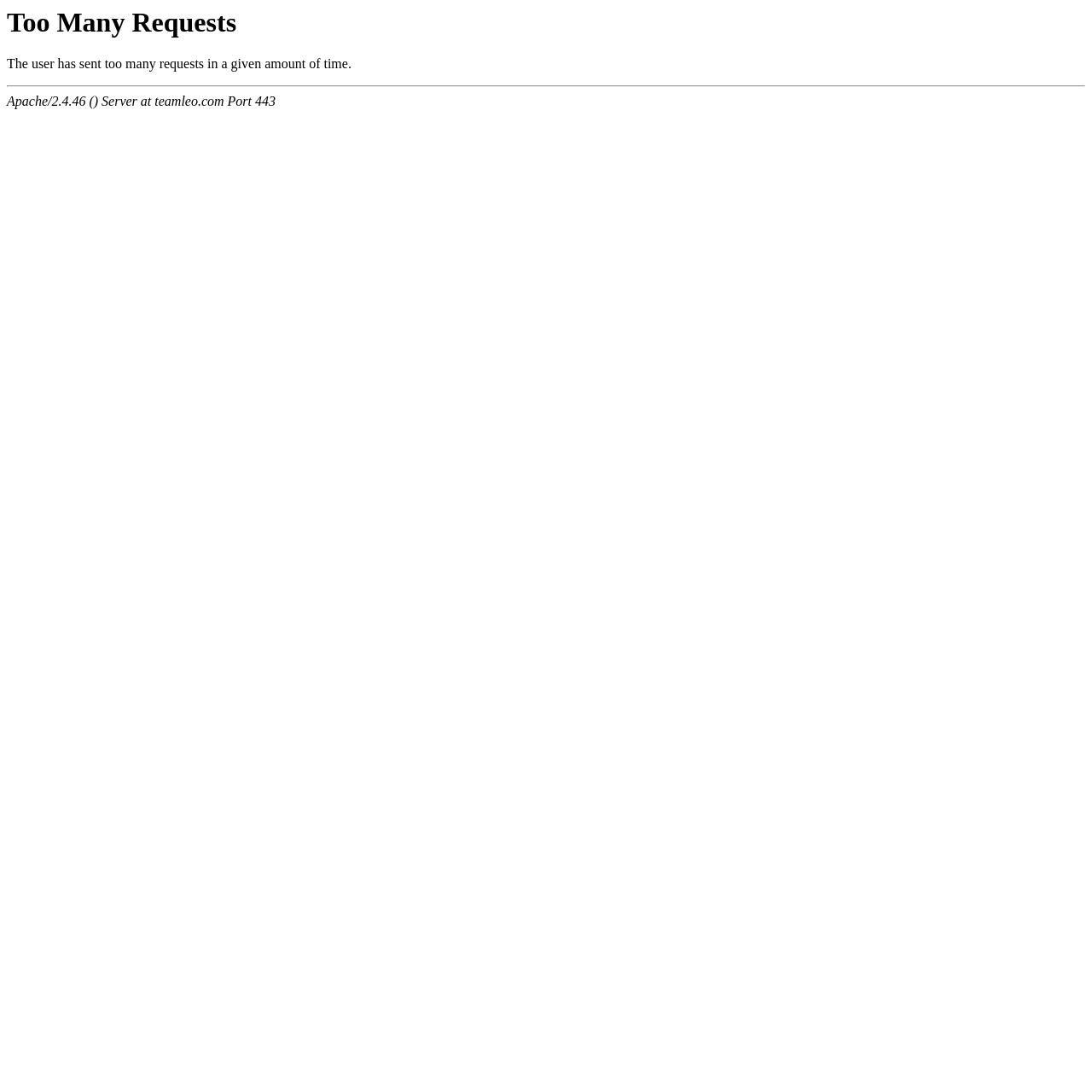Can you determine the main header of this webpage?

Too Many Requests